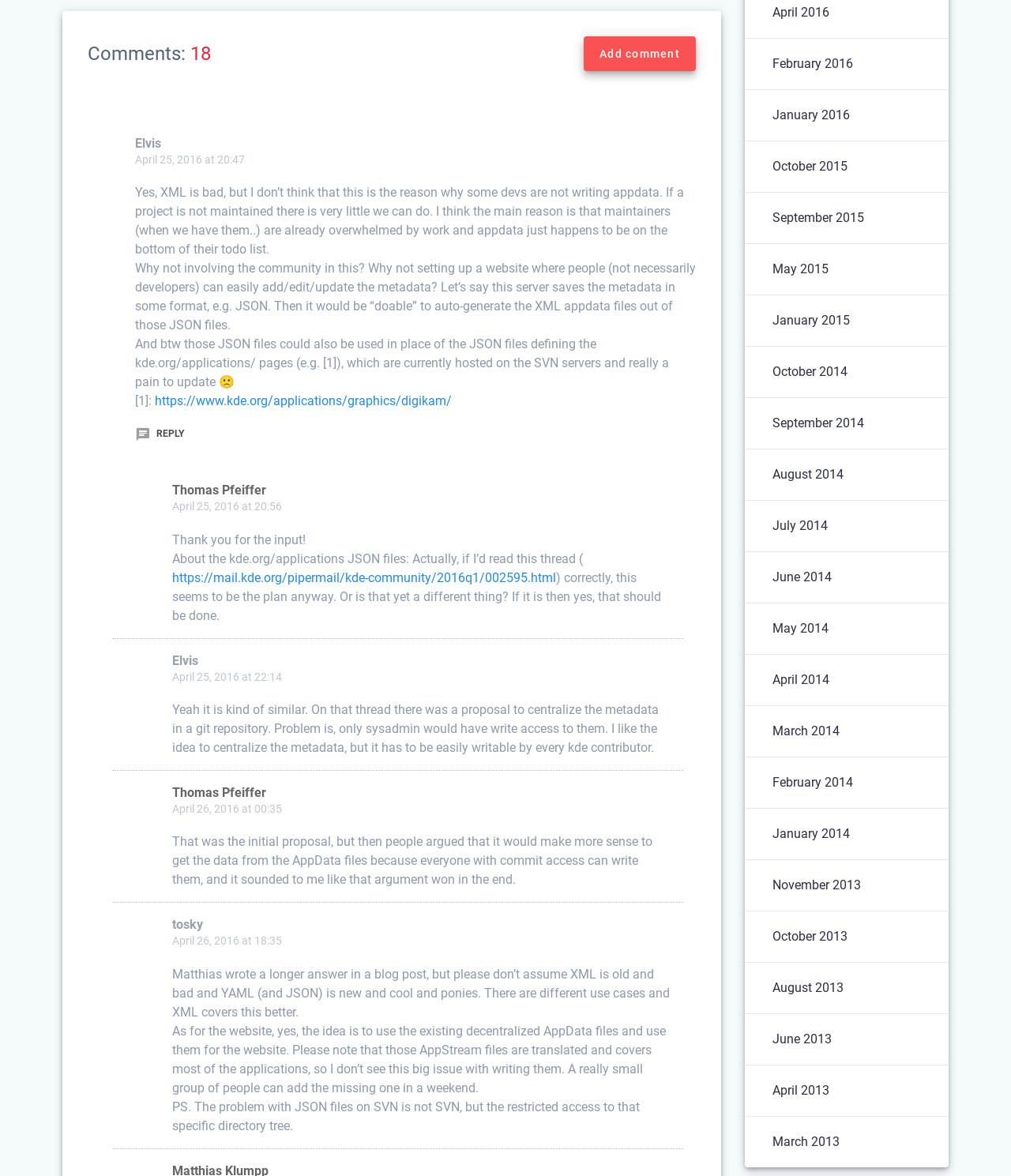Kindly determine the bounding box coordinates of the area that needs to be clicked to fulfill this instruction: "Read Thomas Pfeiffer's comment".

[0.17, 0.41, 0.263, 0.423]